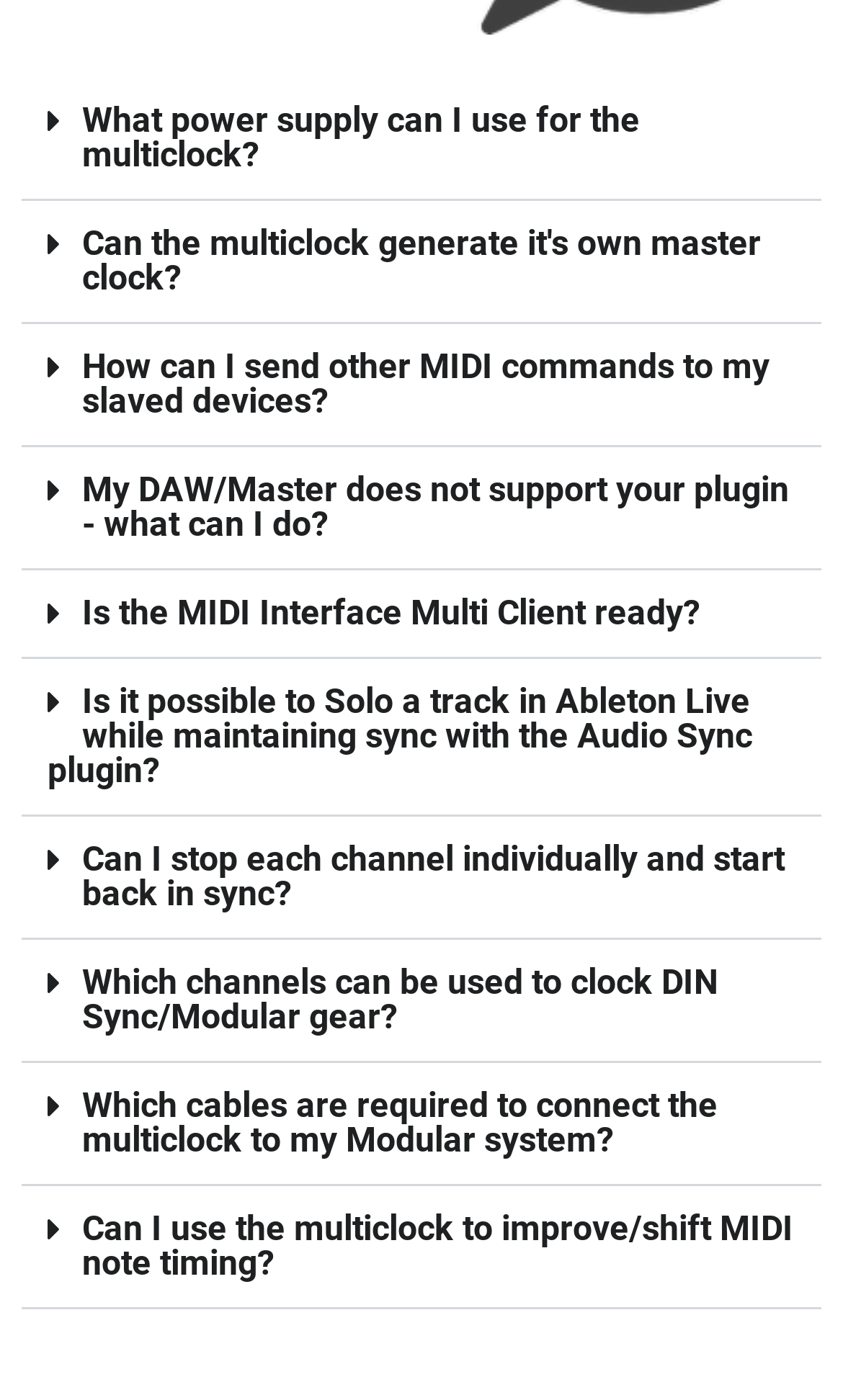Find the bounding box coordinates of the element to click in order to complete the given instruction: "Click on 'What power supply can I use for the multiclock?' button."

[0.026, 0.055, 0.974, 0.143]